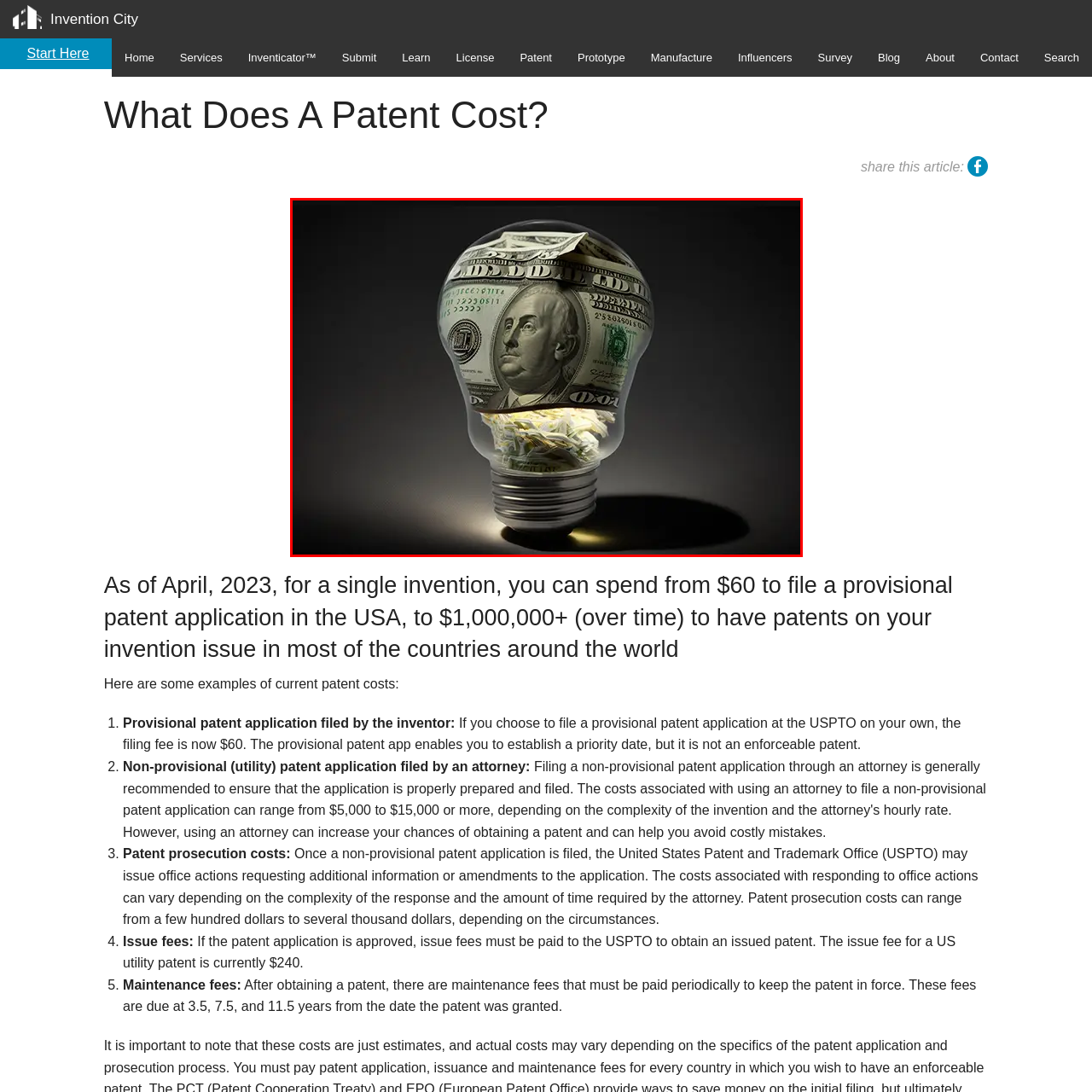What is the denomination of the prominent bill at the top?
Please examine the image within the red bounding box and provide your answer using just one word or phrase.

$100